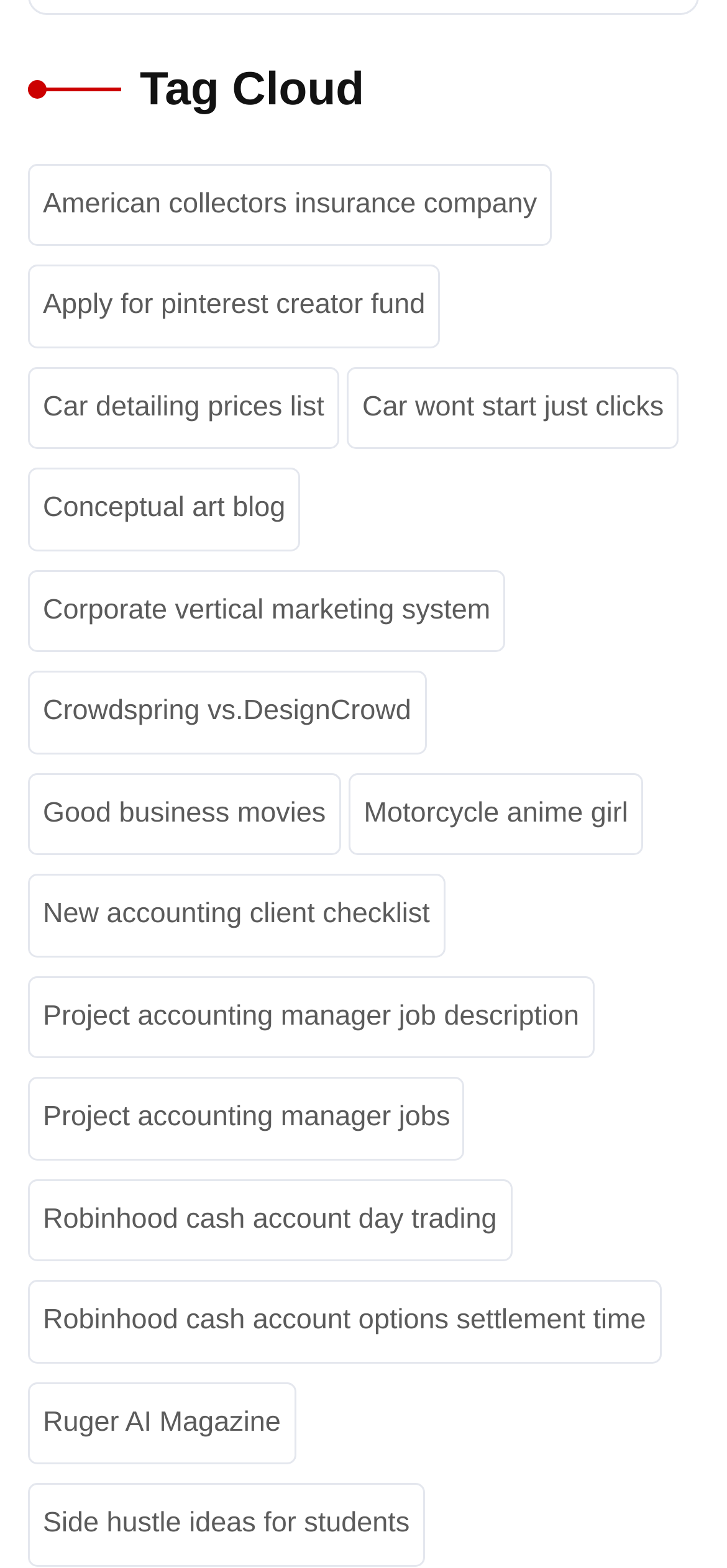How many links have only 1 item?
Answer with a single word or short phrase according to what you see in the image.

18